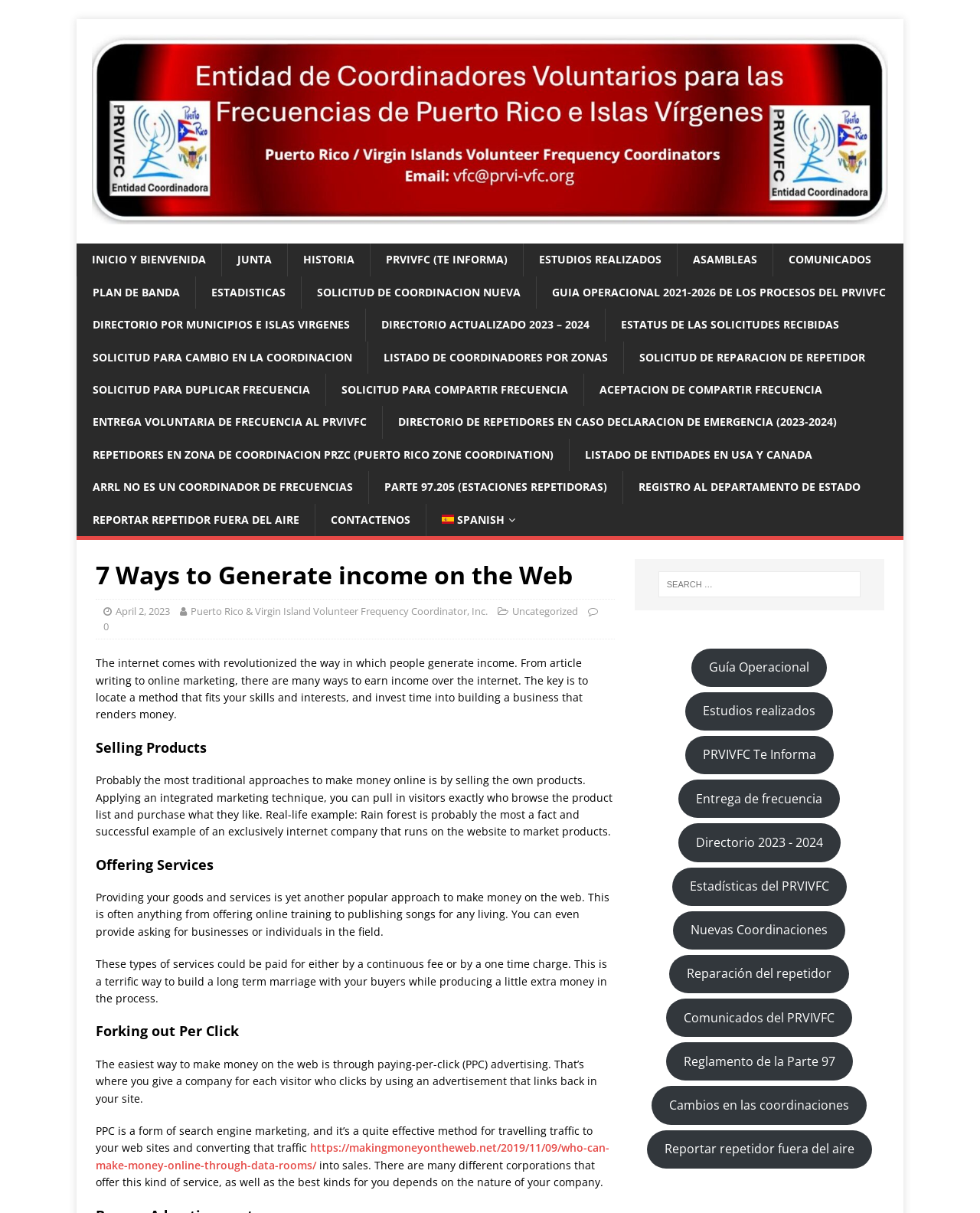Provide a short, one-word or phrase answer to the question below:
What is the purpose of the search box on the webpage?

To search the website